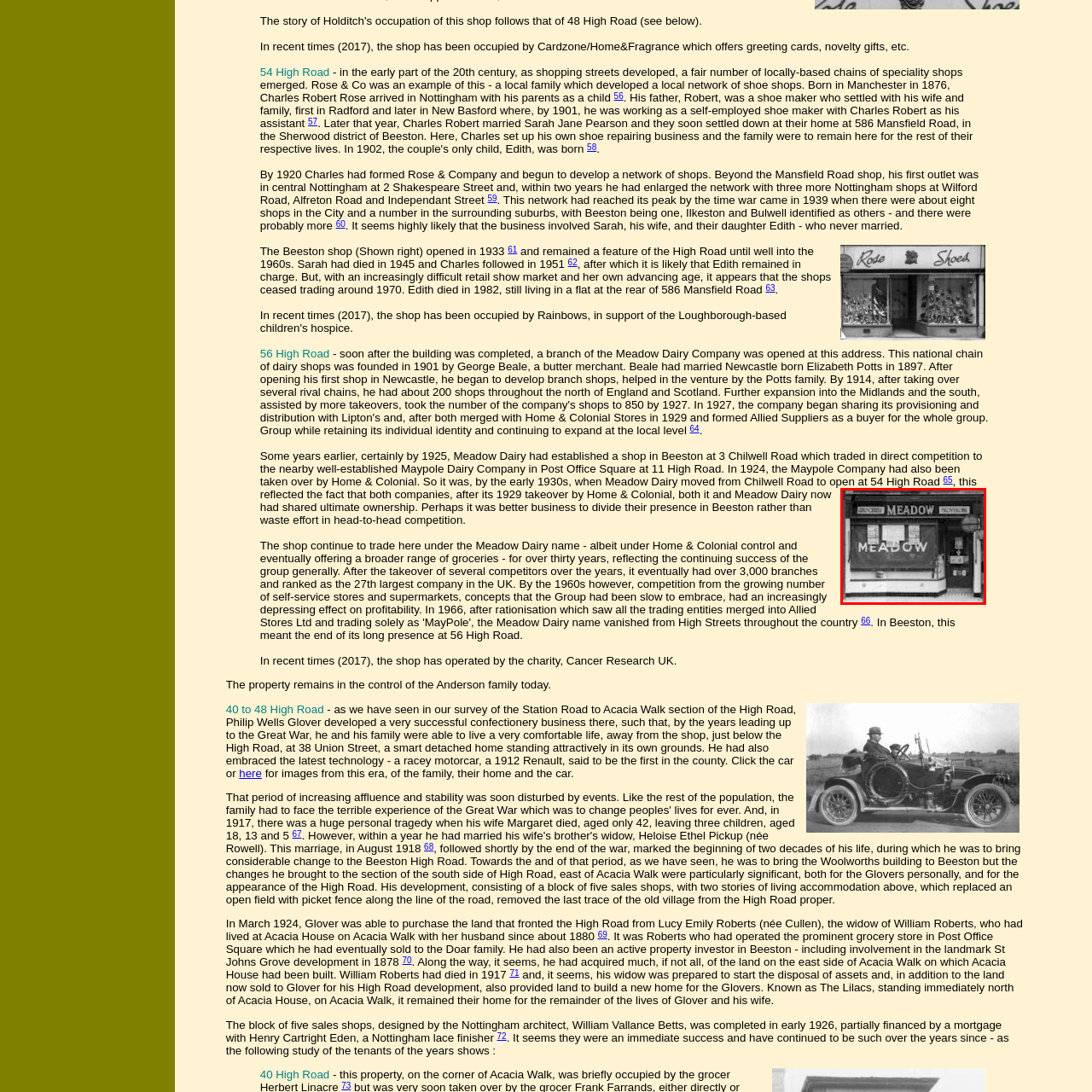Inspect the image outlined by the red box and answer the question using a single word or phrase:
Where is the Meadow Dairy shop located?

54 High Road, Beeston